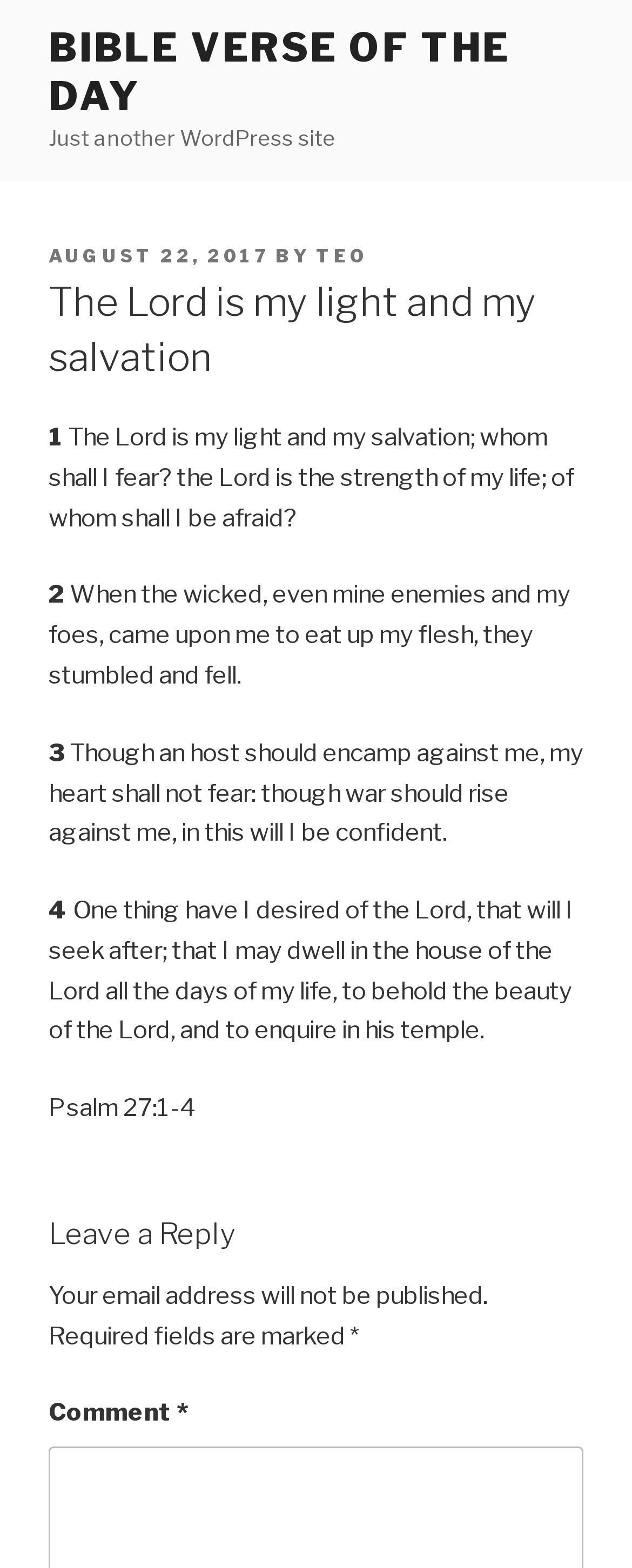How many paragraphs are in the Bible verse of the day?
Based on the screenshot, provide your answer in one word or phrase.

4